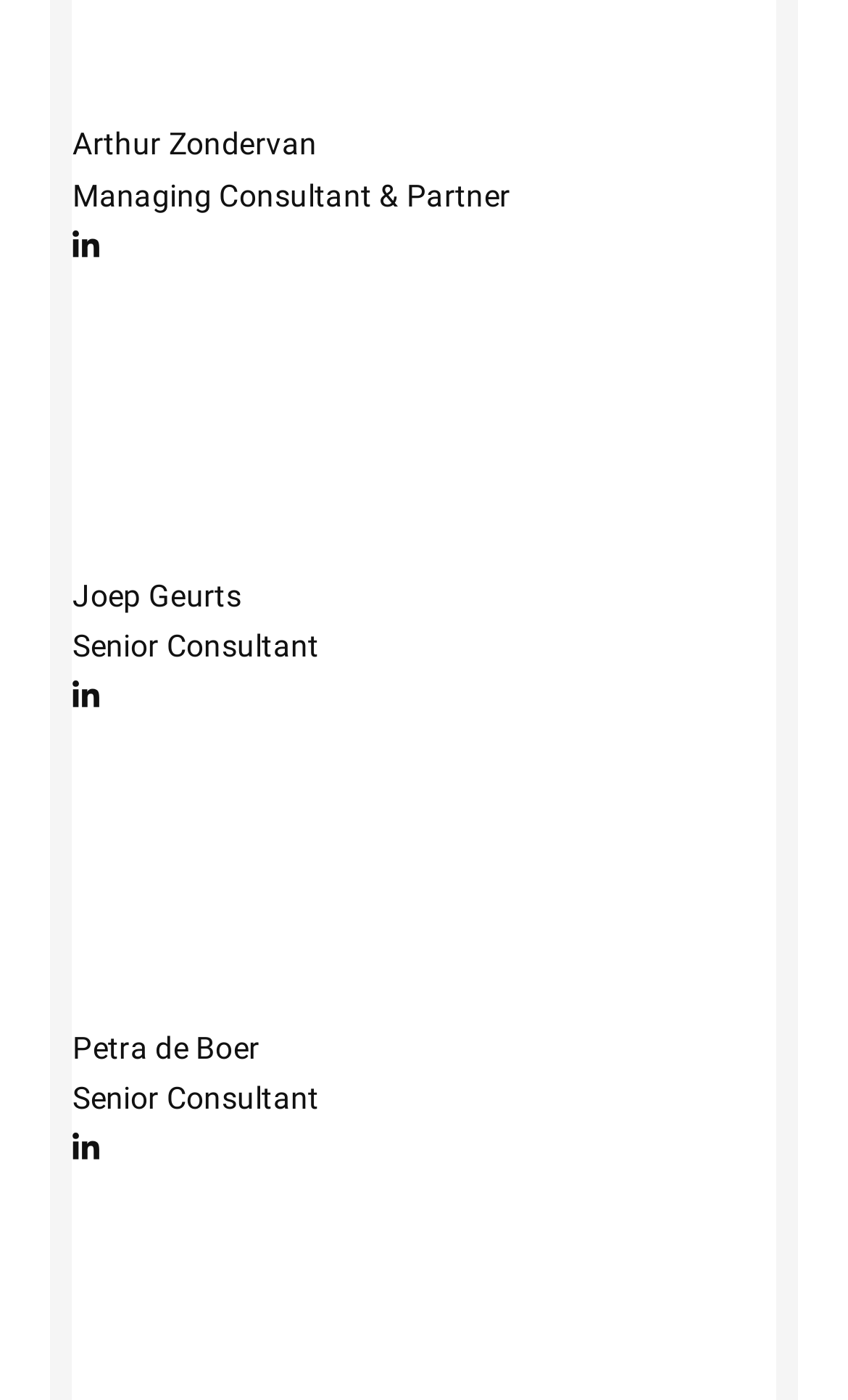Determine the bounding box coordinates of the UI element described below. Use the format (top-left x, top-left y, bottom-right x, bottom-right y) with floating point numbers between 0 and 1: parent_node: Petra de Boer title="LinkedIn"

[0.086, 0.808, 0.119, 0.833]